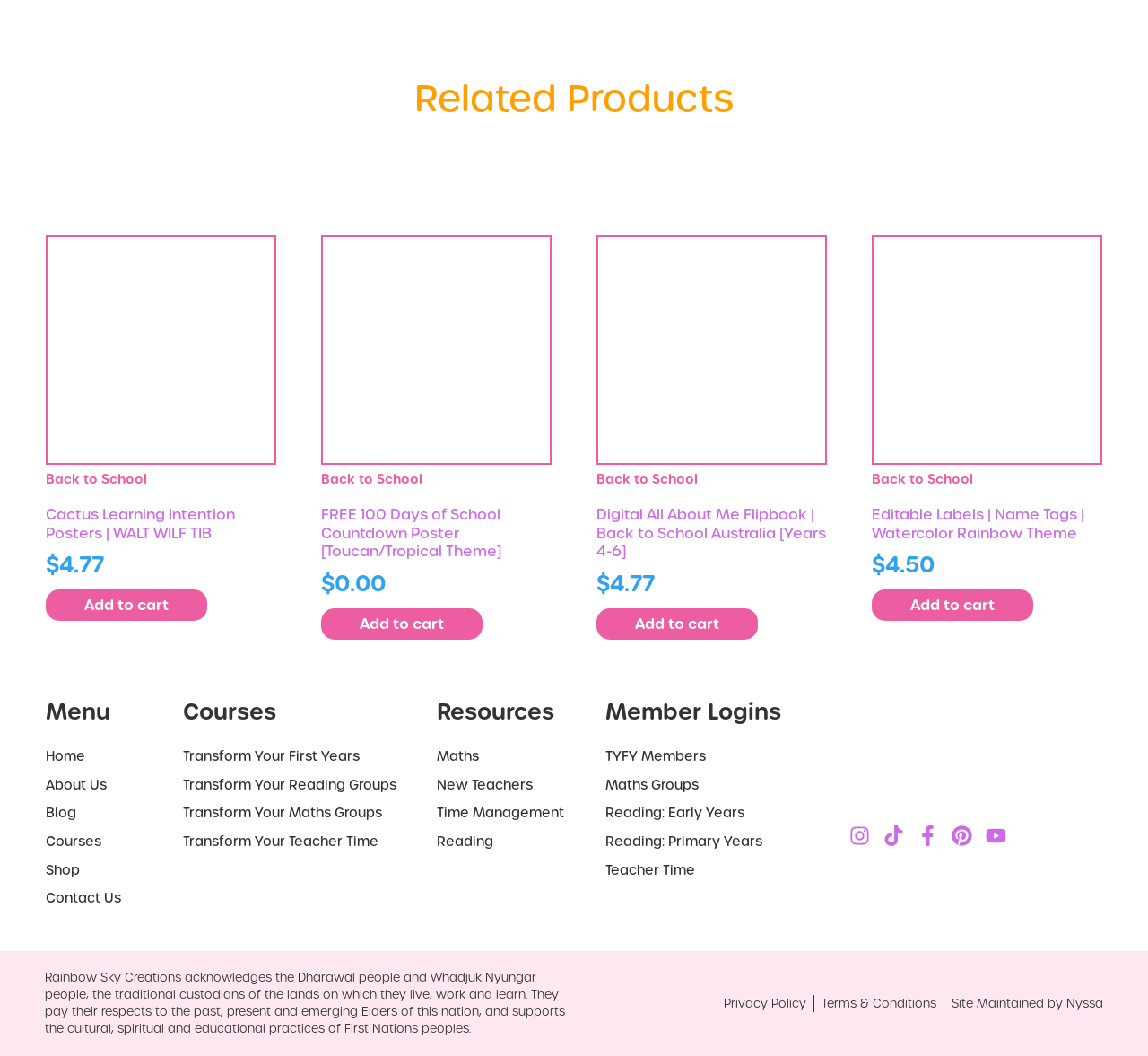What is the name of the website?
Analyze the screenshot and provide a detailed answer to the question.

The name of the website is 'Rainbow Sky Creations' as indicated by the logo at the bottom of the webpage, which is an image with the text 'Rainbow Sky Creation Logo'.